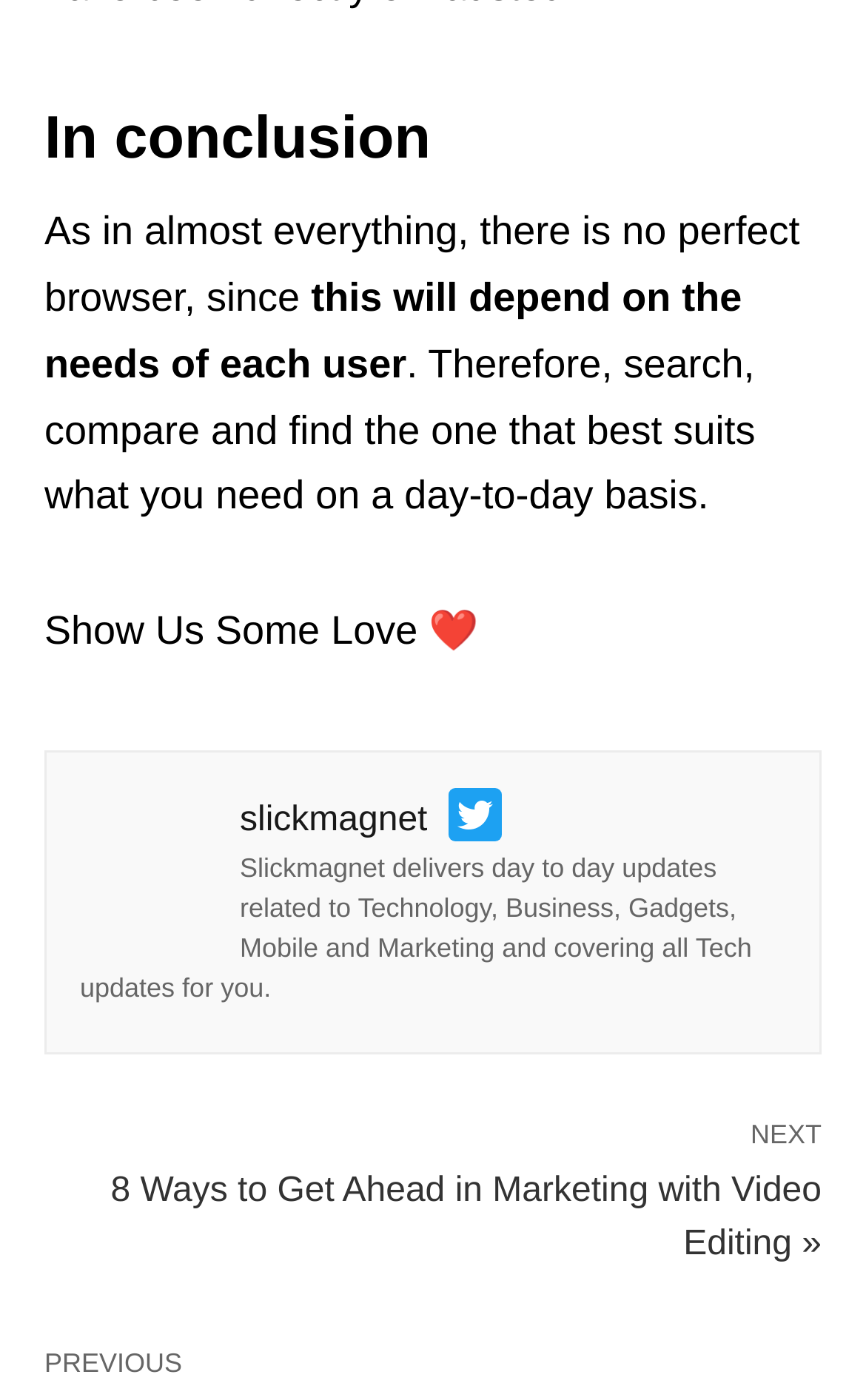What is the name of this website?
Please give a detailed and elaborate explanation in response to the question.

I determined the answer by looking at the static text element 'slickmagnet' located at [0.277, 0.573, 0.494, 0.599] which seems to be the website's name.